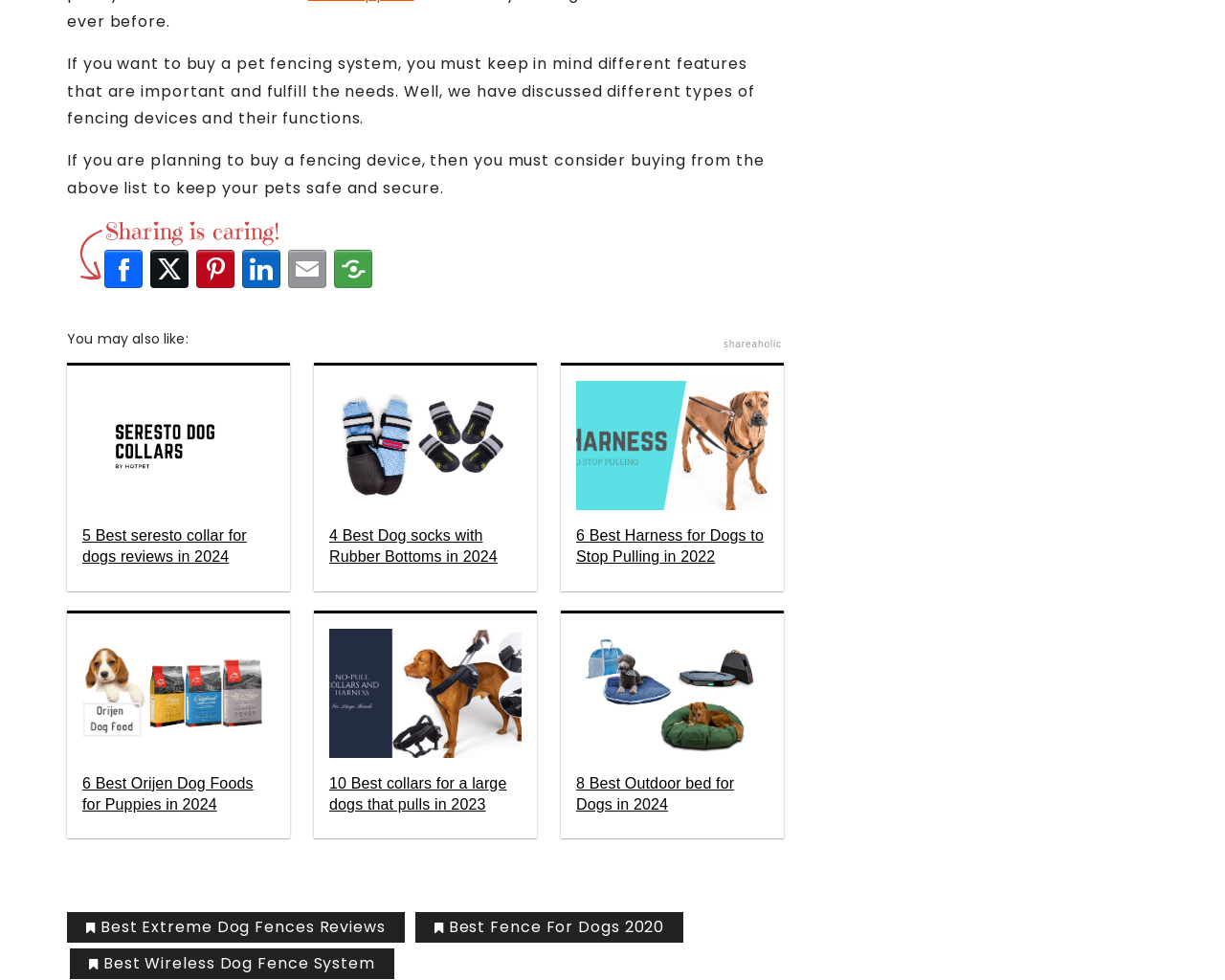Pinpoint the bounding box coordinates of the clickable element to carry out the following instruction: "Swap tokens."

None